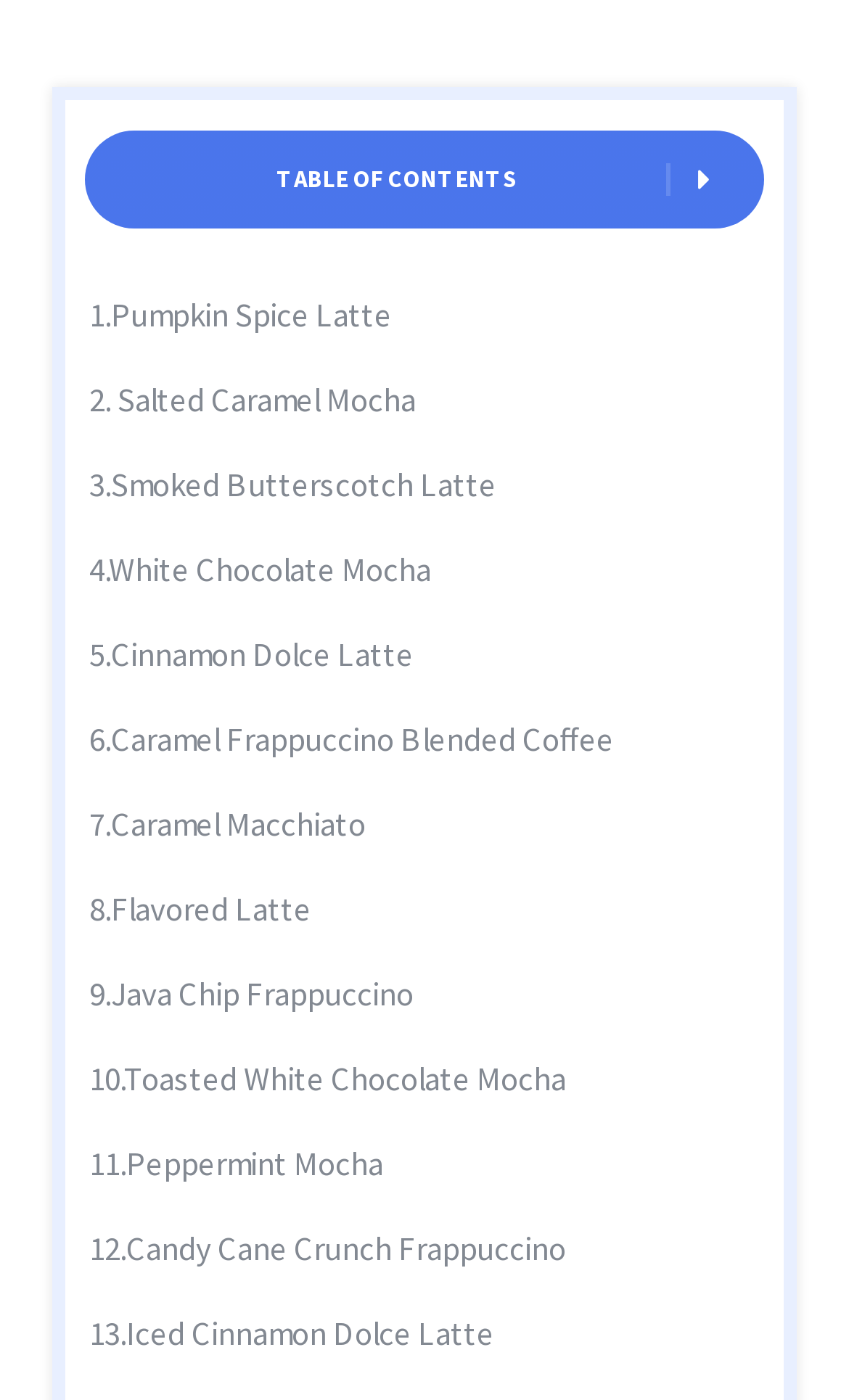Identify the bounding box coordinates of the part that should be clicked to carry out this instruction: "View About us page".

None